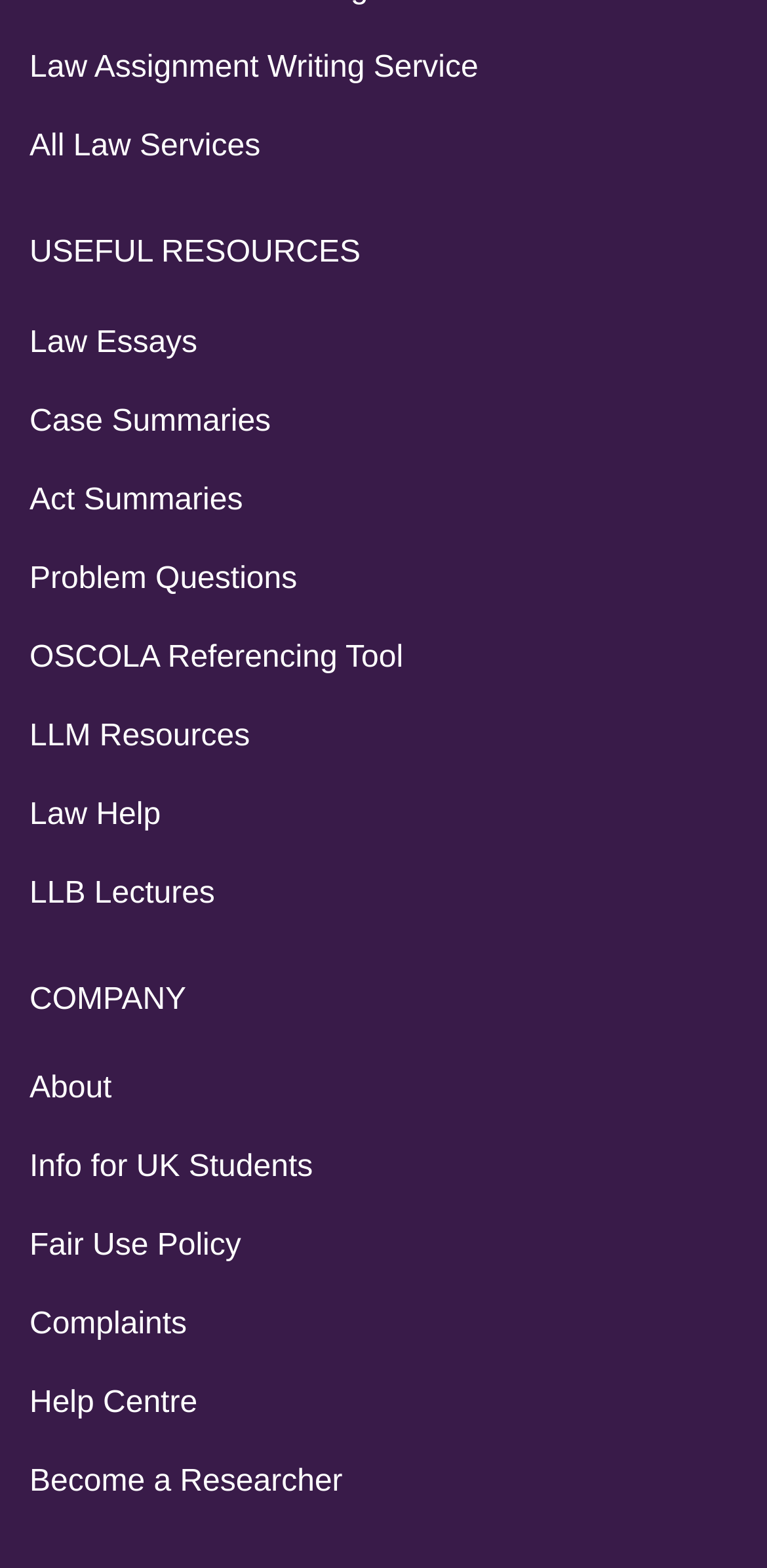Pinpoint the bounding box coordinates of the element you need to click to execute the following instruction: "Get help with law". The bounding box should be represented by four float numbers between 0 and 1, in the format [left, top, right, bottom].

[0.038, 0.509, 0.209, 0.53]